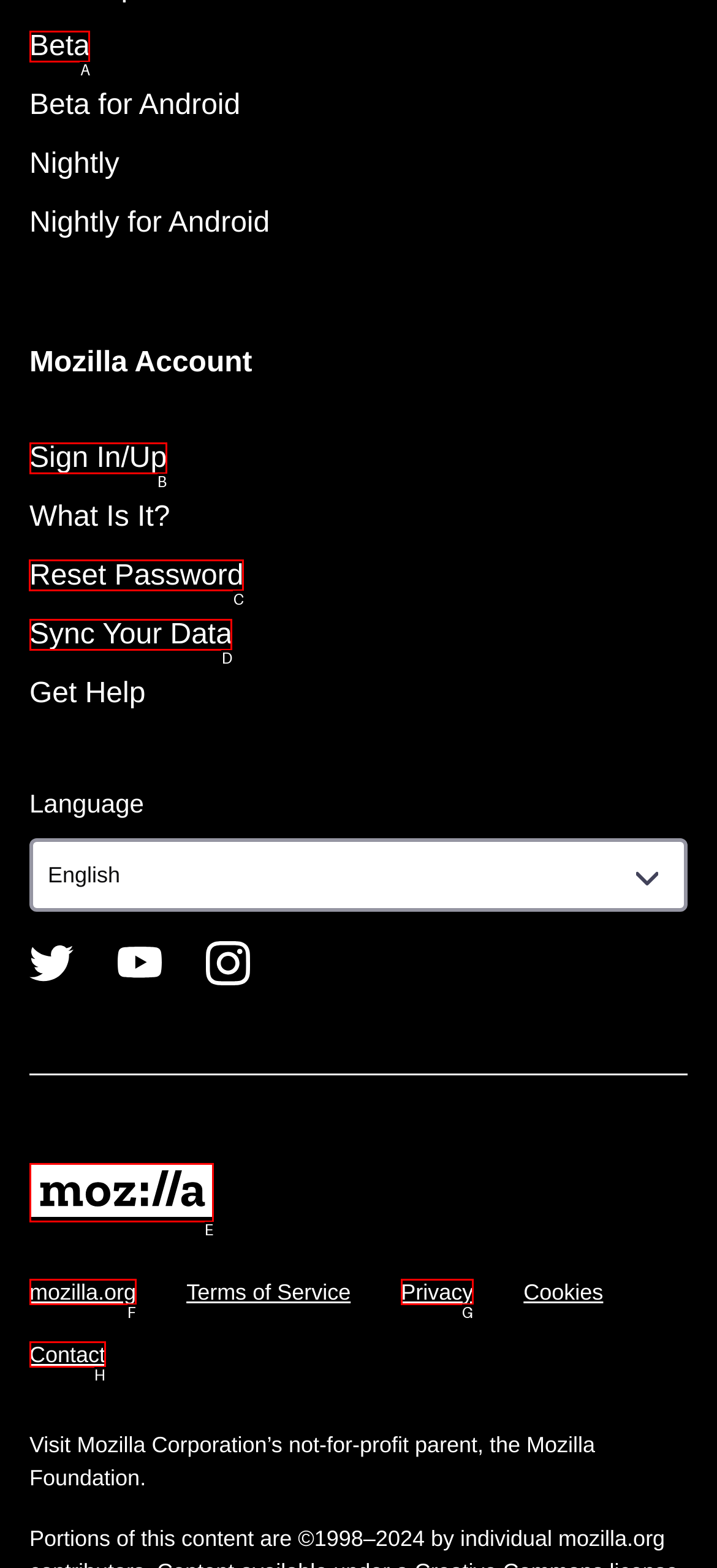Determine the correct UI element to click for this instruction: Reset password. Respond with the letter of the chosen element.

C